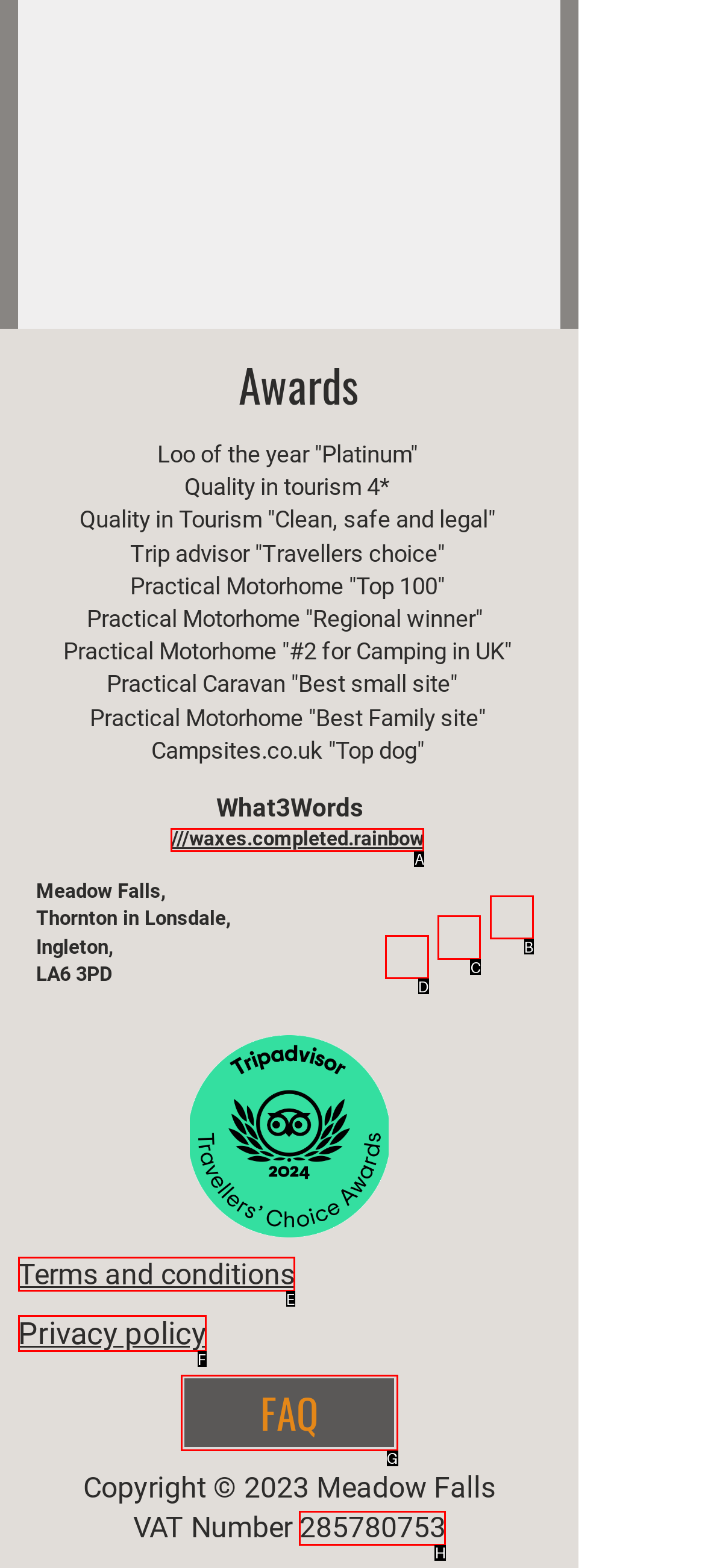Please indicate which HTML element to click in order to fulfill the following task: visit the website for free high-quality fonts Respond with the letter of the chosen option.

None